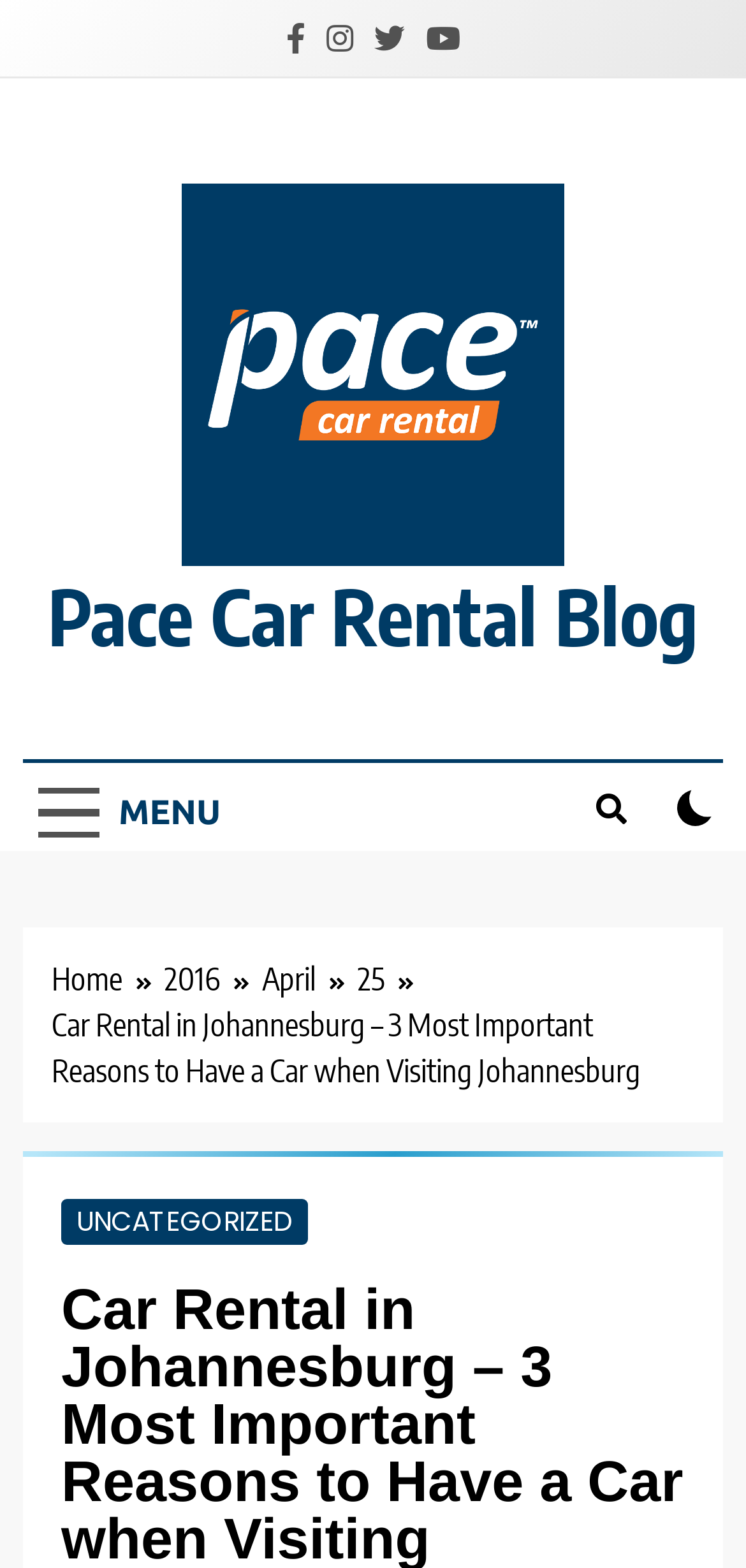Is the menu button expanded?
Refer to the image and respond with a one-word or short-phrase answer.

False